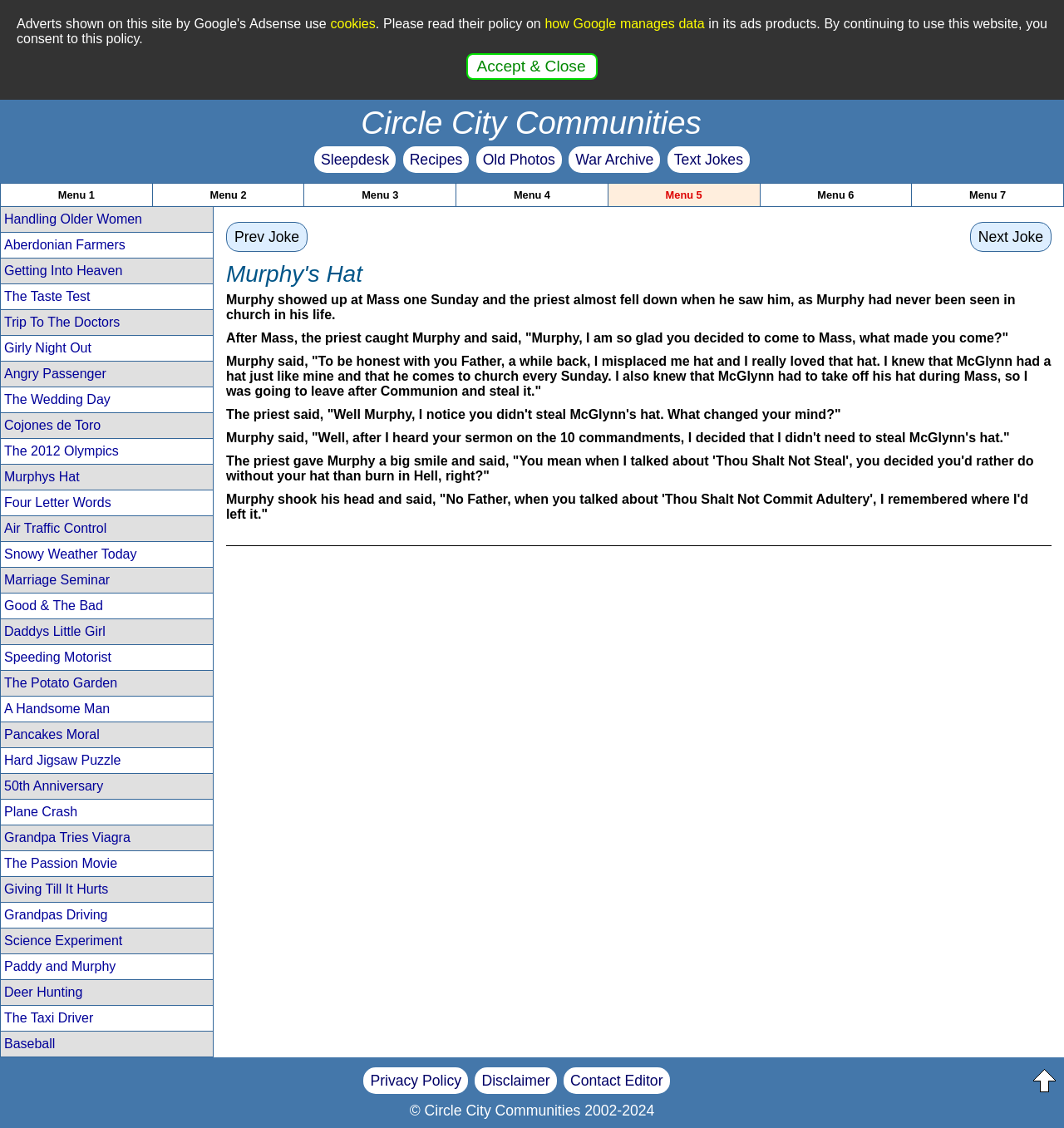Predict the bounding box coordinates of the area that should be clicked to accomplish the following instruction: "Click the 'Recipes' link". The bounding box coordinates should consist of four float numbers between 0 and 1, i.e., [left, top, right, bottom].

[0.379, 0.13, 0.441, 0.153]